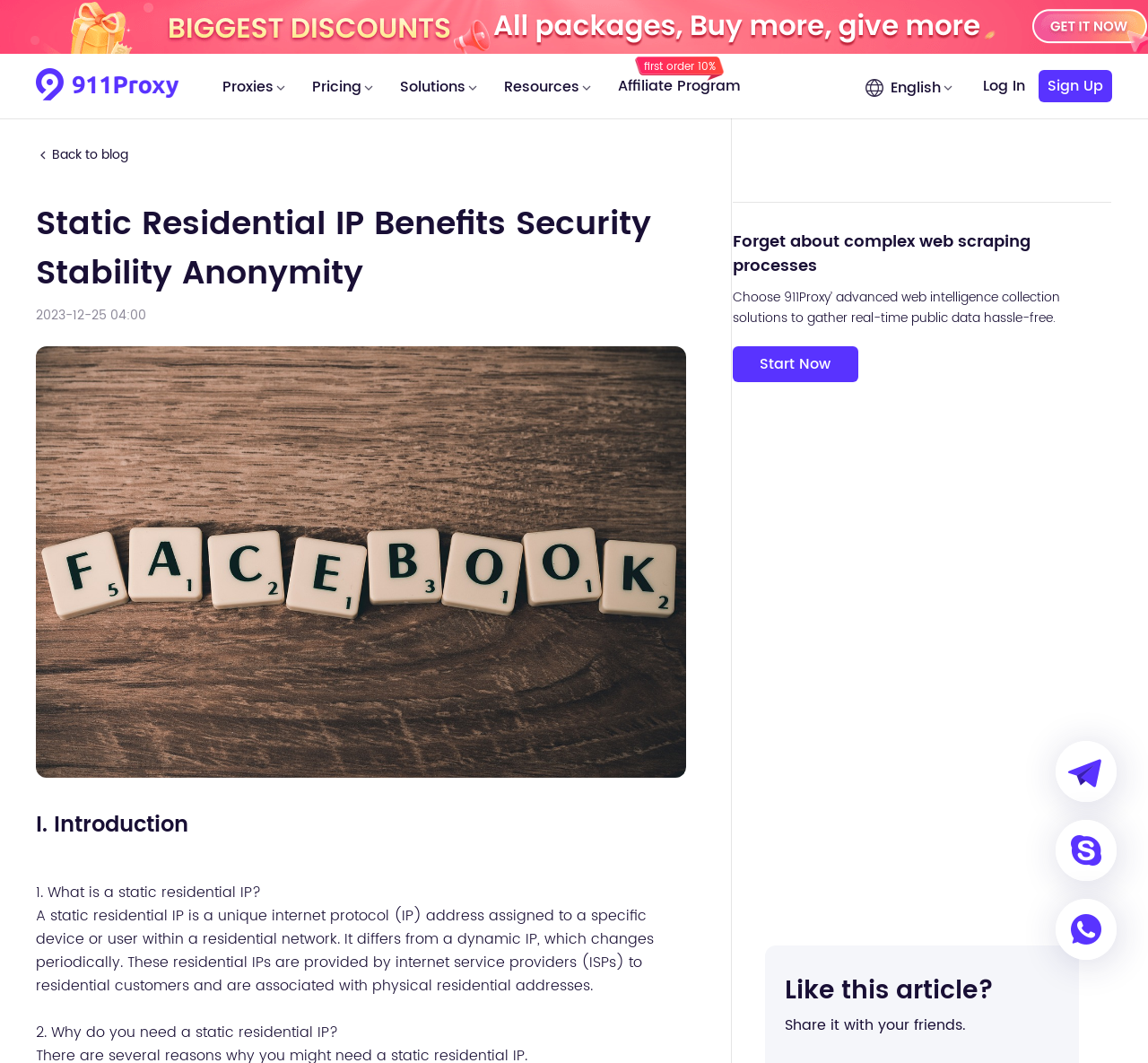Please identify the coordinates of the bounding box for the clickable region that will accomplish this instruction: "Click on the '1. Geek Robocook Automatic 5 Litre: Best Electric Rice Cooker in India' link".

None